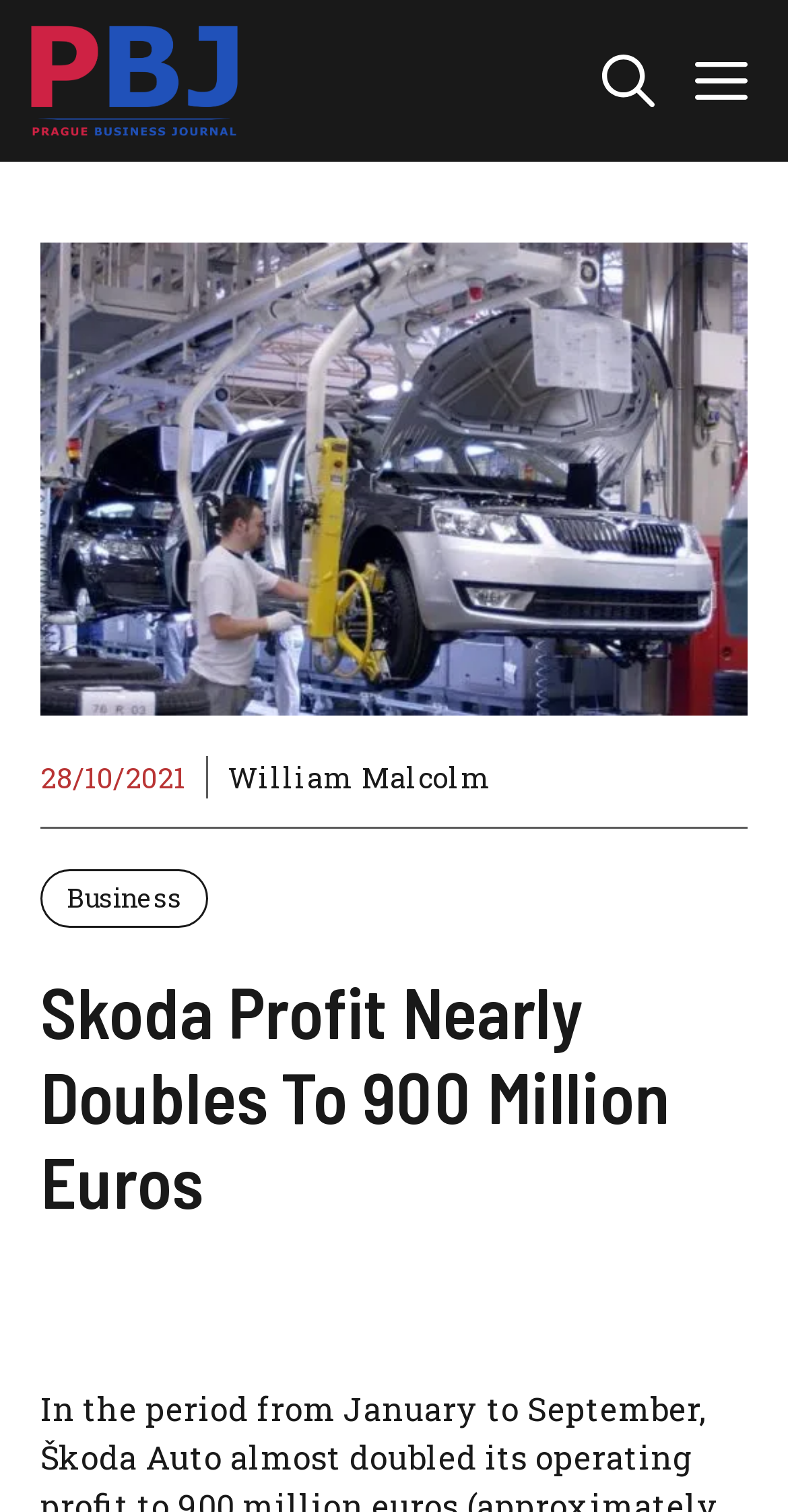Given the element description Menu, specify the bounding box coordinates of the corresponding UI element in the format (top-left x, top-left y, bottom-right x, bottom-right y). All values must be between 0 and 1.

None